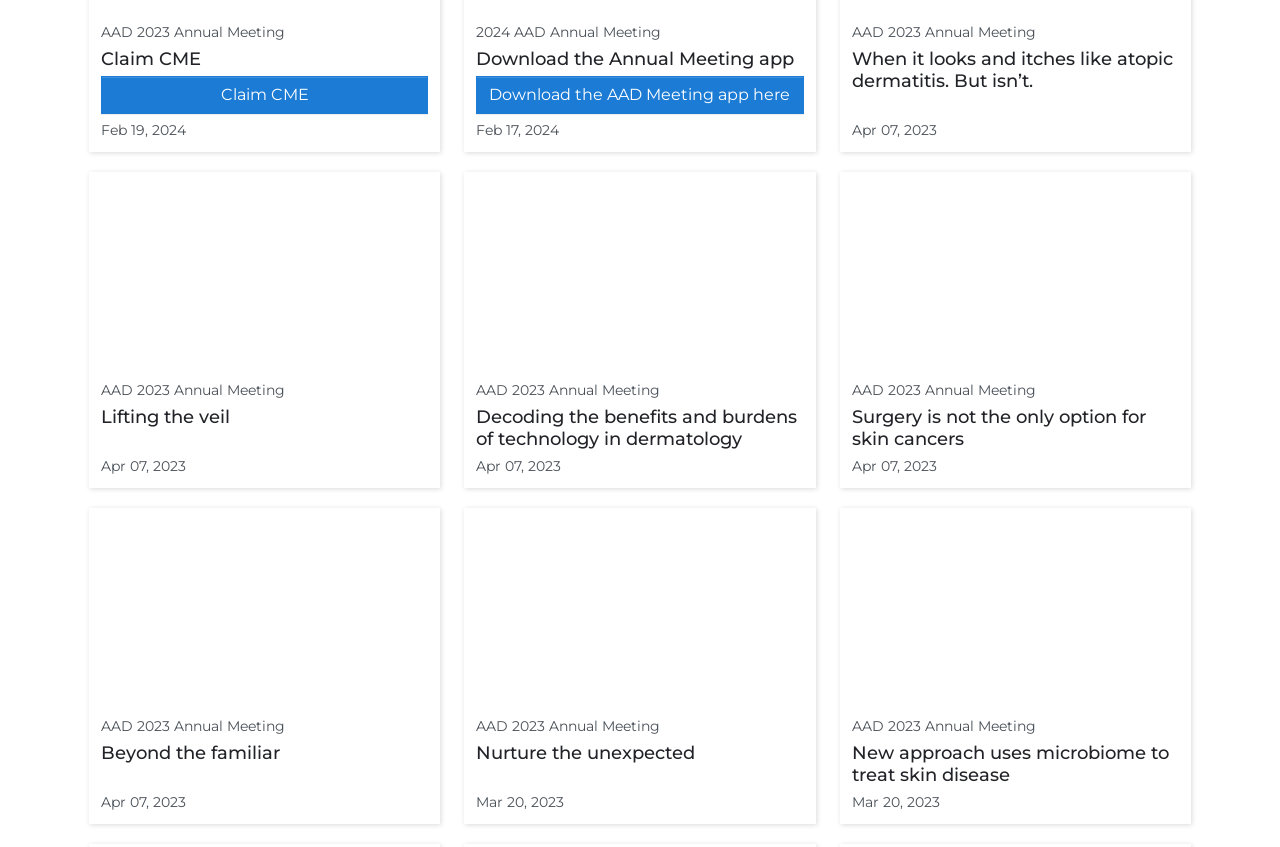Could you please study the image and provide a detailed answer to the question:
What is the theme of the 2023 Annual Meeting?

Based on the webpage, I can see multiple instances of 'AAD 2023 Annual Meeting' which suggests that the theme of the 2023 Annual Meeting is related to AAD.